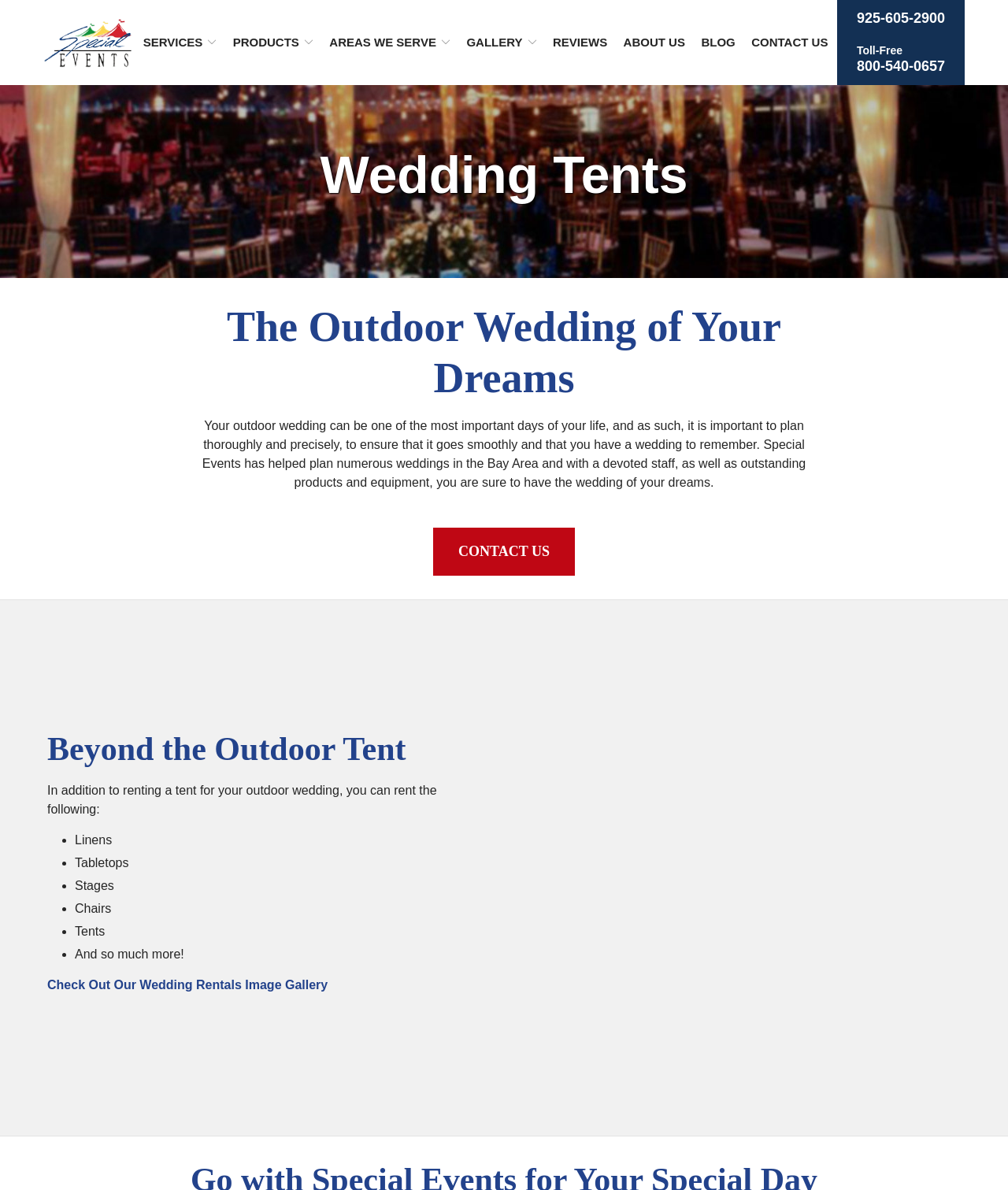What can be rented for an outdoor wedding?
Craft a detailed and extensive response to the question.

According to the webpage, in addition to renting a tent for an outdoor wedding, other items that can be rented include linens, tabletops, stages, chairs, and more, as listed in the section 'Beyond the Outdoor Tent'.